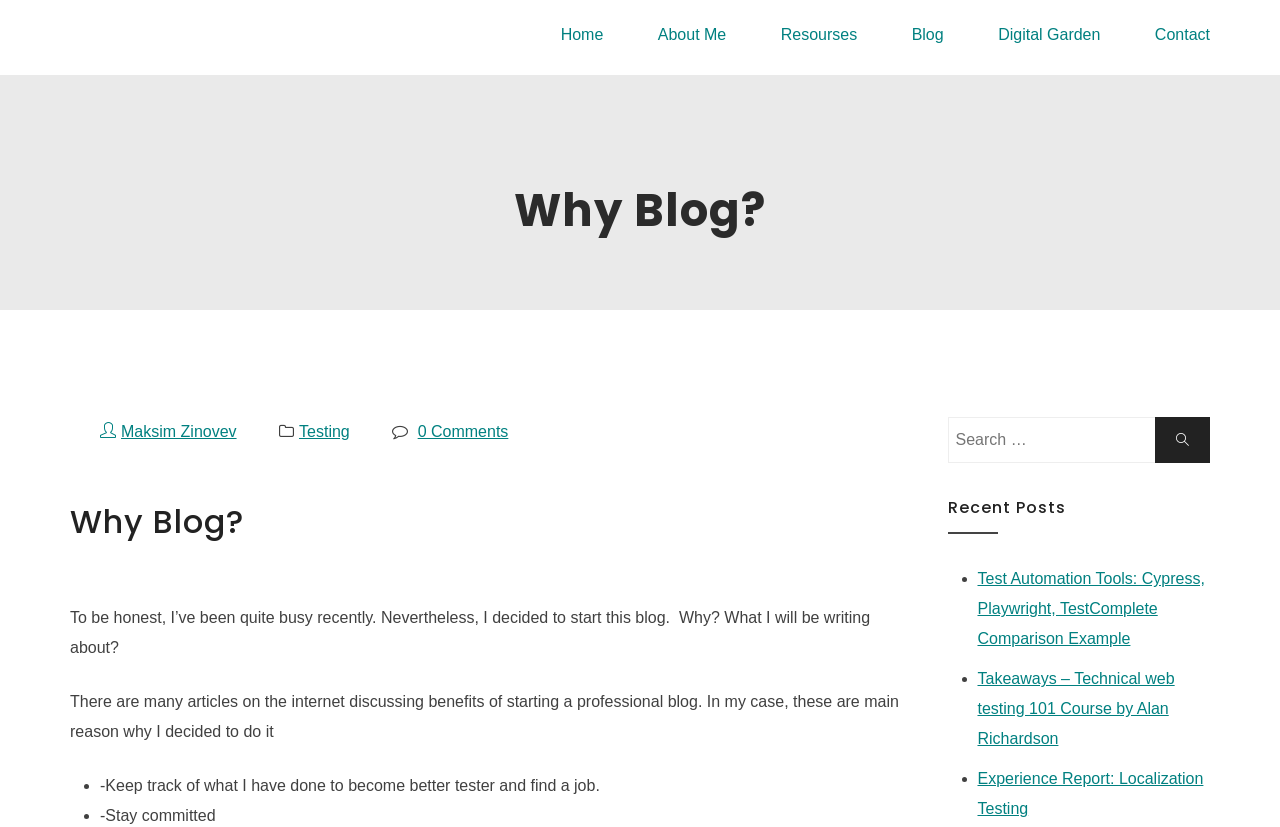Please identify the bounding box coordinates of the element I need to click to follow this instruction: "Read the 'Why Blog?' article".

[0.055, 0.168, 0.945, 0.288]